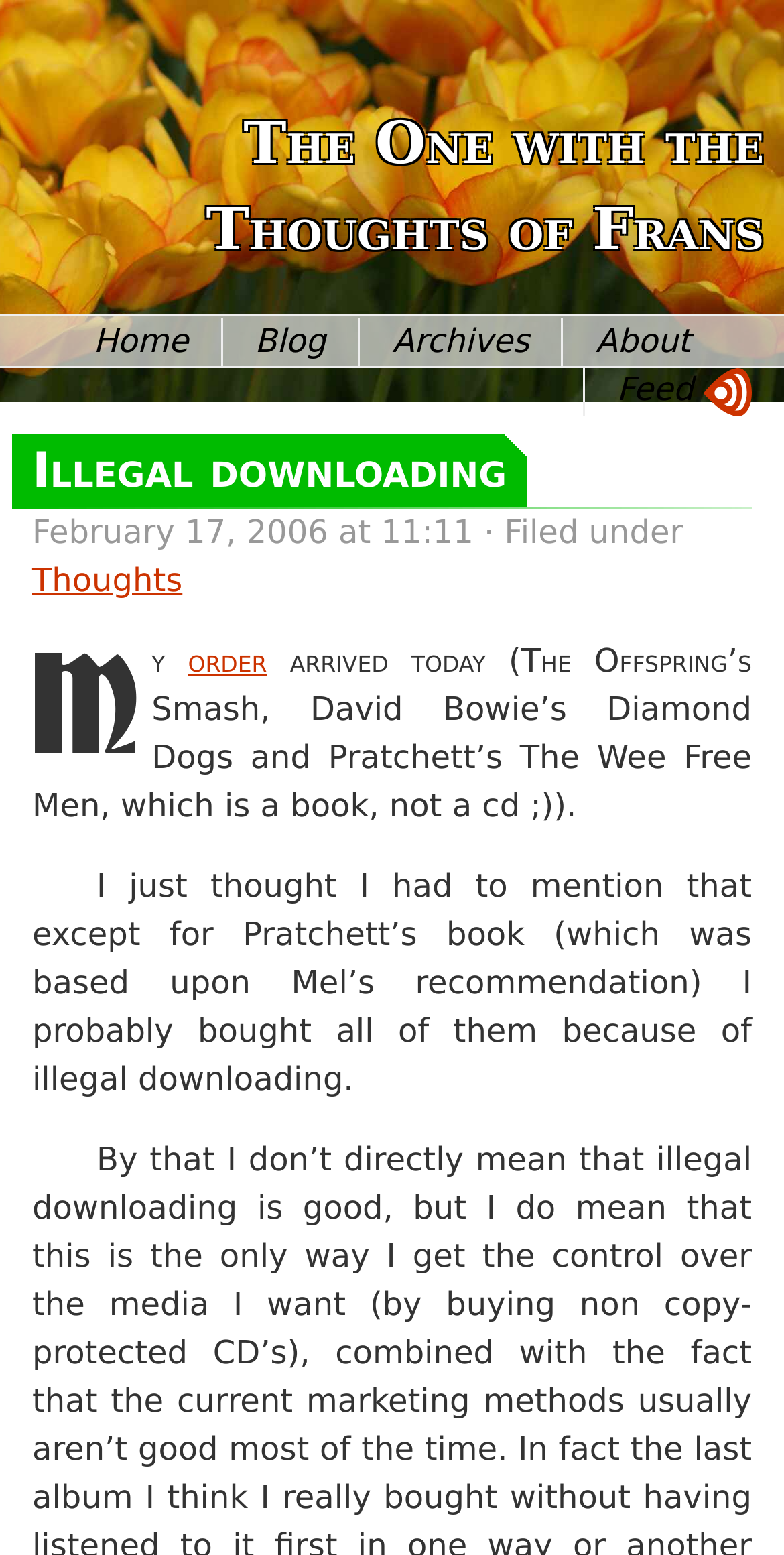Determine the main headline from the webpage and extract its text.

The One with the Thoughts of Frans